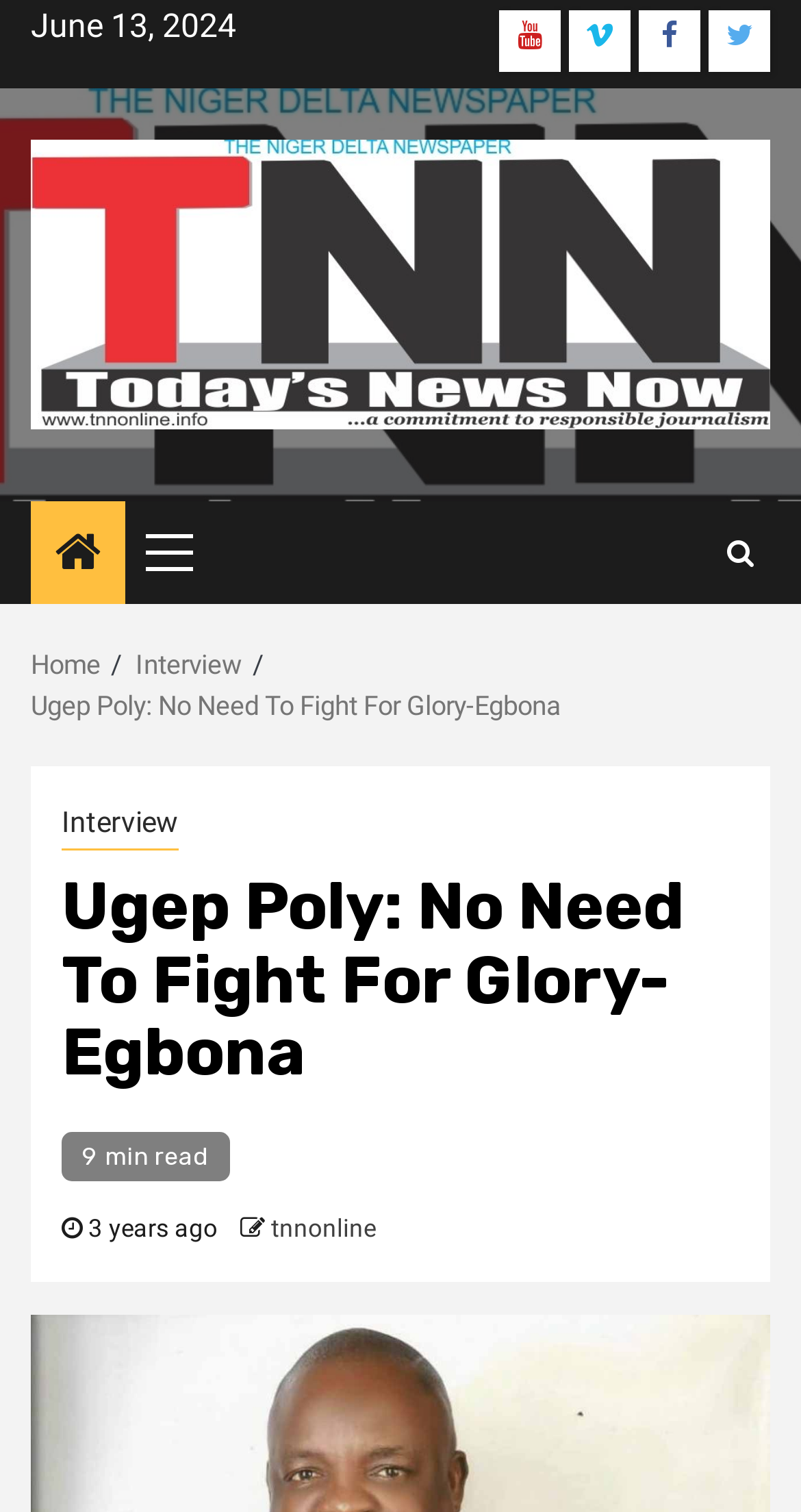Predict the bounding box of the UI element based on the description: "Interview". The coordinates should be four float numbers between 0 and 1, formatted as [left, top, right, bottom].

[0.077, 0.53, 0.223, 0.563]